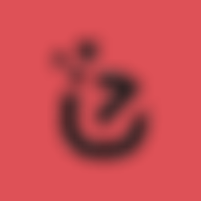Give a detailed account of what is happening in the image.

The image features a stylized graphic of an alarm system, designed with a modern and minimalistic aesthetic. This visual element is framed by a bold, vibrant red background that emphasizes its importance. The graphic combines various elements, including an arrow and a circular shape, suggesting motion and security. This depiction aims to convey a sense of protection and vigilance, aligning with the text context on the webpage, which discusses advanced alarm systems that ensure safety and peace of mind. The overall design conveys reliability and innovation in security solutions, inviting users to explore further.